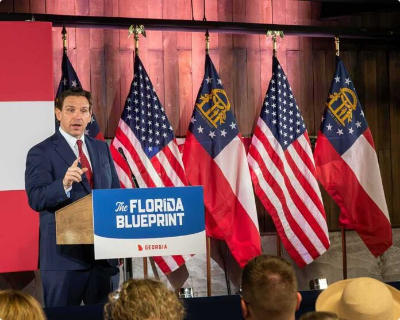Give an in-depth description of what is happening in the image.

In this image, Florida Governor Ron DeSantis delivers a speech at a campaign event titled "The Florida Blueprint." He stands behind a podium adorned with the event's name, gesturing emphatically as he addresses the audience. The backdrop features multiple American flags, alongside the Georgia state flag, emphasizing the political context of his statements. Visible in the bottom foreground are attendees listening intently to DeSantis, some wearing hats, indicating an outdoor or semi-indoor setting typical of a campaign rally. This event highlights DeSantis's intentions for the 2024 presidential campaign as he discusses his plans and critiques related to current political figures, including President Joe Biden.